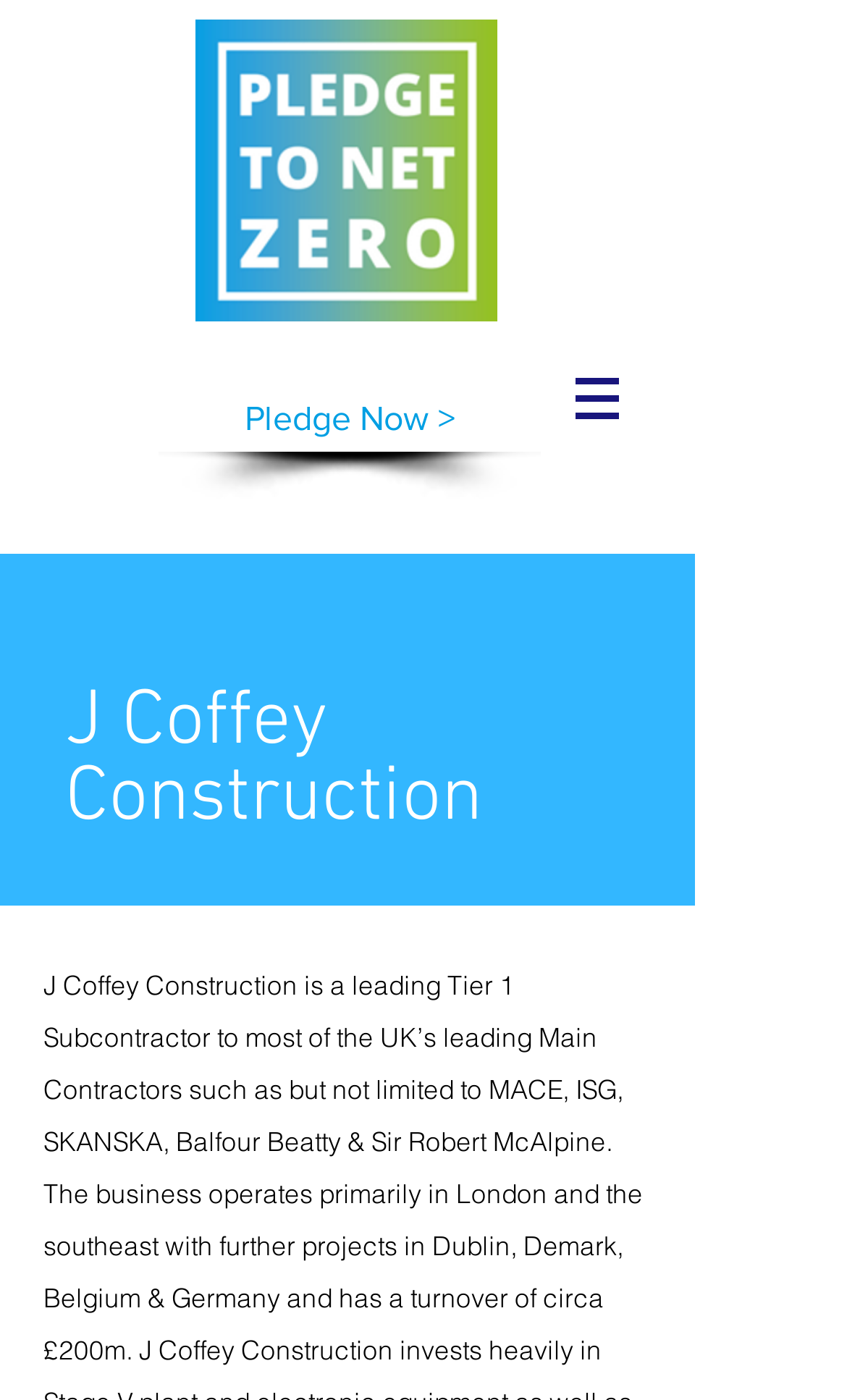Using the information in the image, give a comprehensive answer to the question: 
What type of content is listed under 'CASE STUDIES'?

The heading 'CASE STUDIES' suggests that the content listed below it is a collection of case studies, which are likely examples or stories of successful projects or initiatives related to the construction industry.